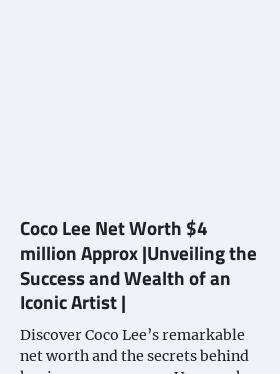Please give a concise answer to this question using a single word or phrase: 
What aspects of Coco Lee's life are explored in the text?

Her journey, philanthropy, and ventures